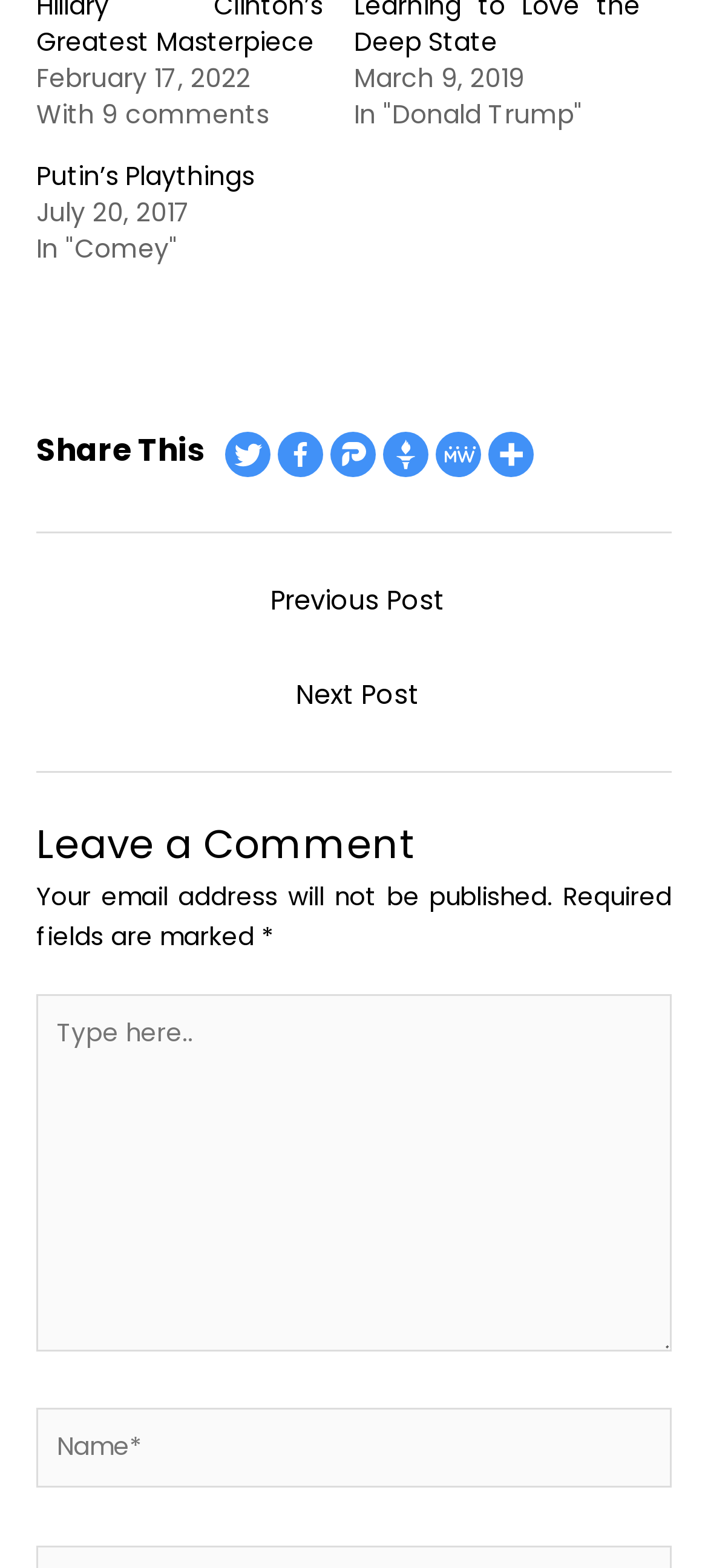Determine the bounding box coordinates of the clickable region to follow the instruction: "Leave a comment".

[0.051, 0.492, 0.949, 0.56]